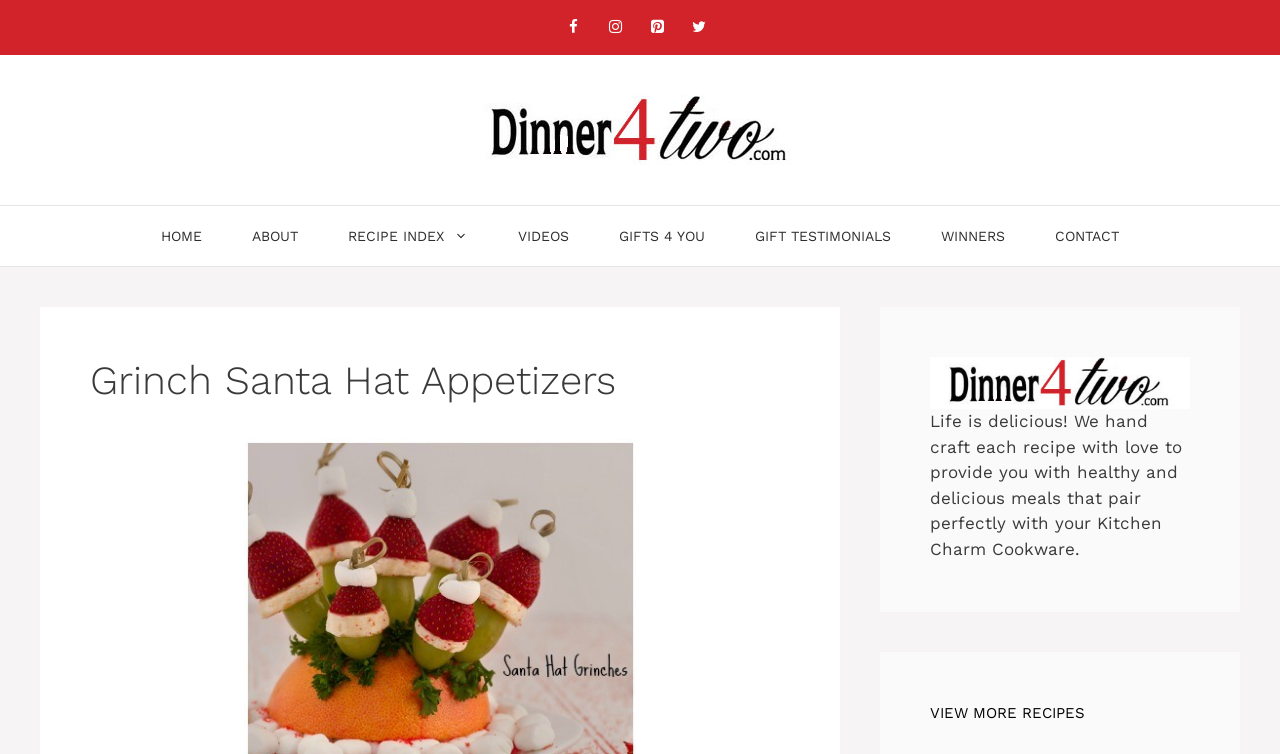Please reply with a single word or brief phrase to the question: 
What is the call-to-action at the bottom of the page?

VIEW MORE RECIPES